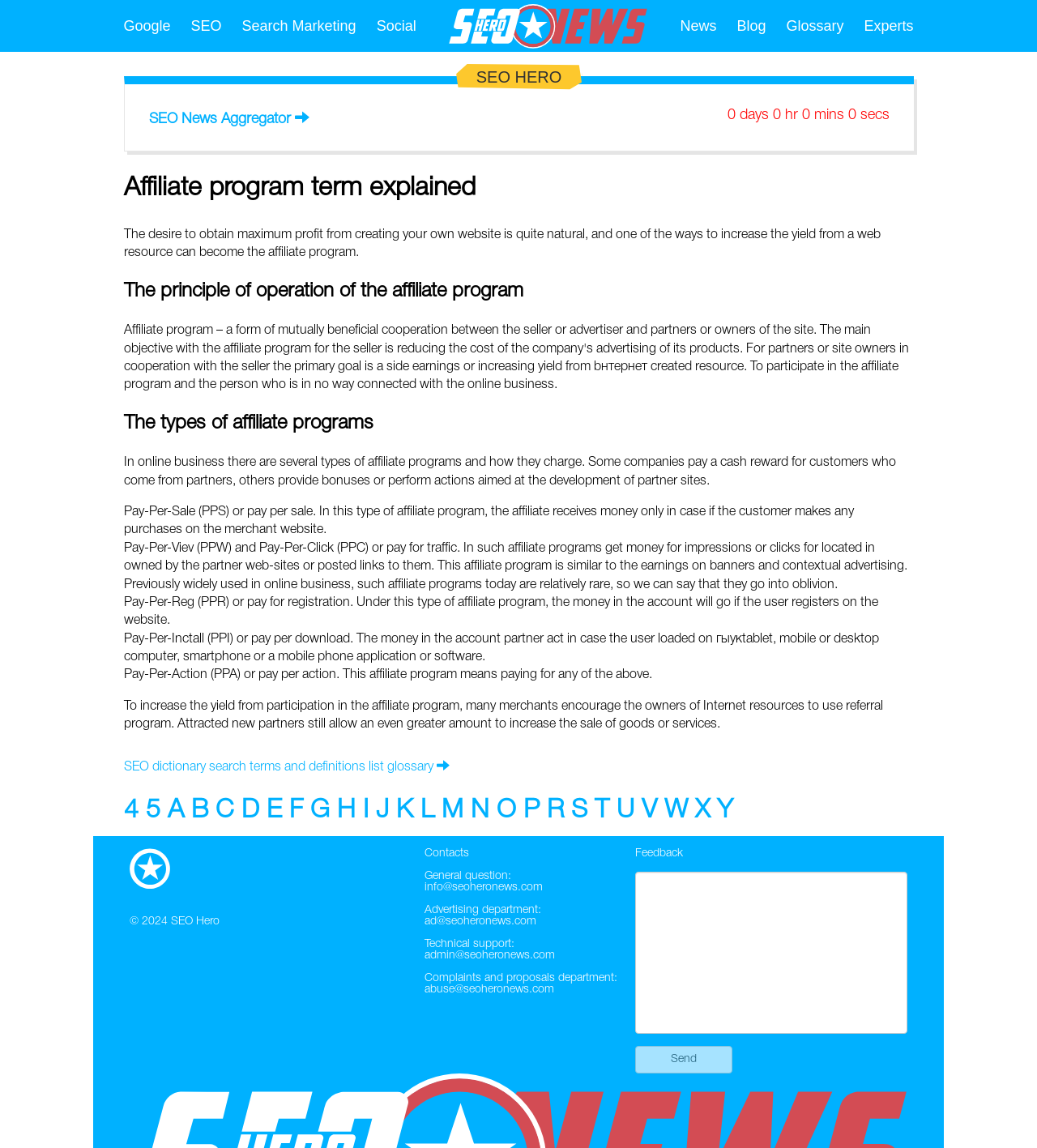From the given element description: "alt="seo hero"", find the bounding box for the UI element. Provide the coordinates as four float numbers between 0 and 1, in the order [left, top, right, bottom].

[0.413, 0.011, 0.632, 0.049]